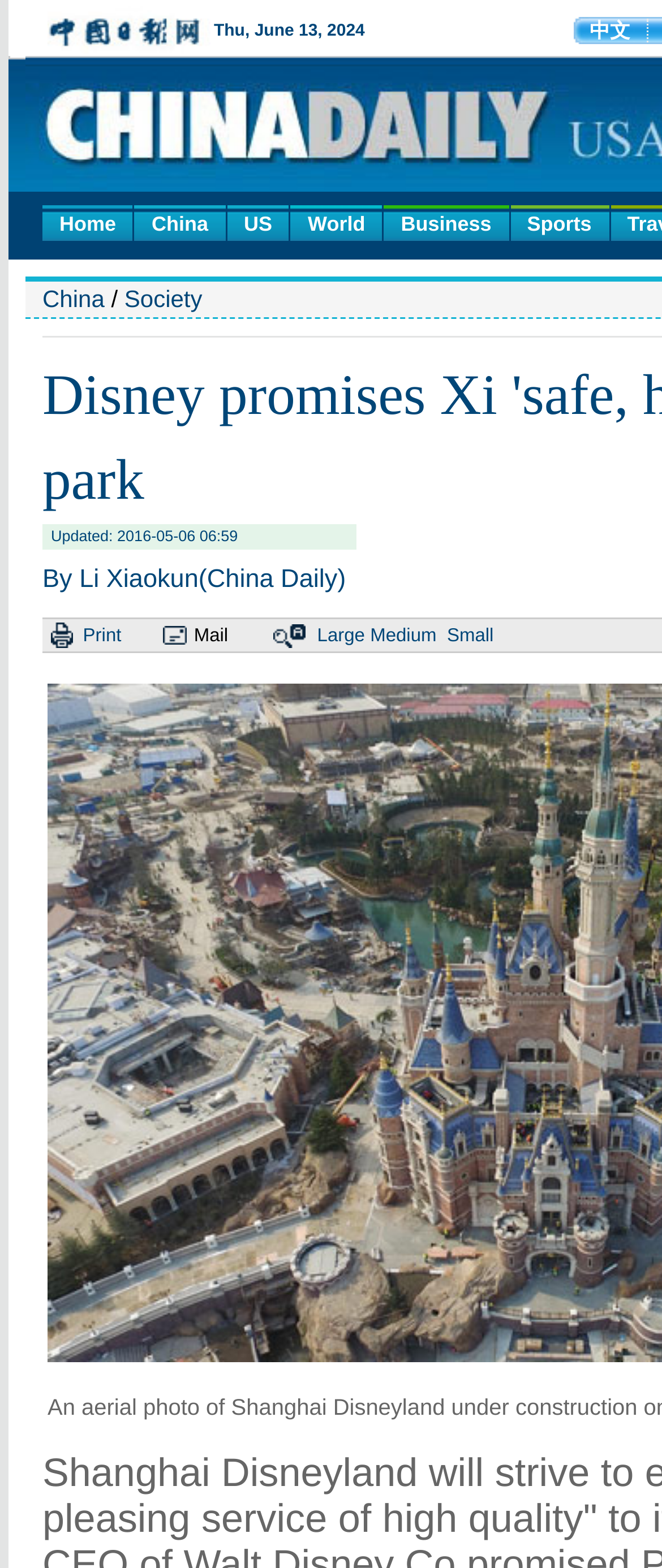Can you specify the bounding box coordinates for the region that should be clicked to fulfill this instruction: "read Society news".

[0.188, 0.182, 0.306, 0.199]